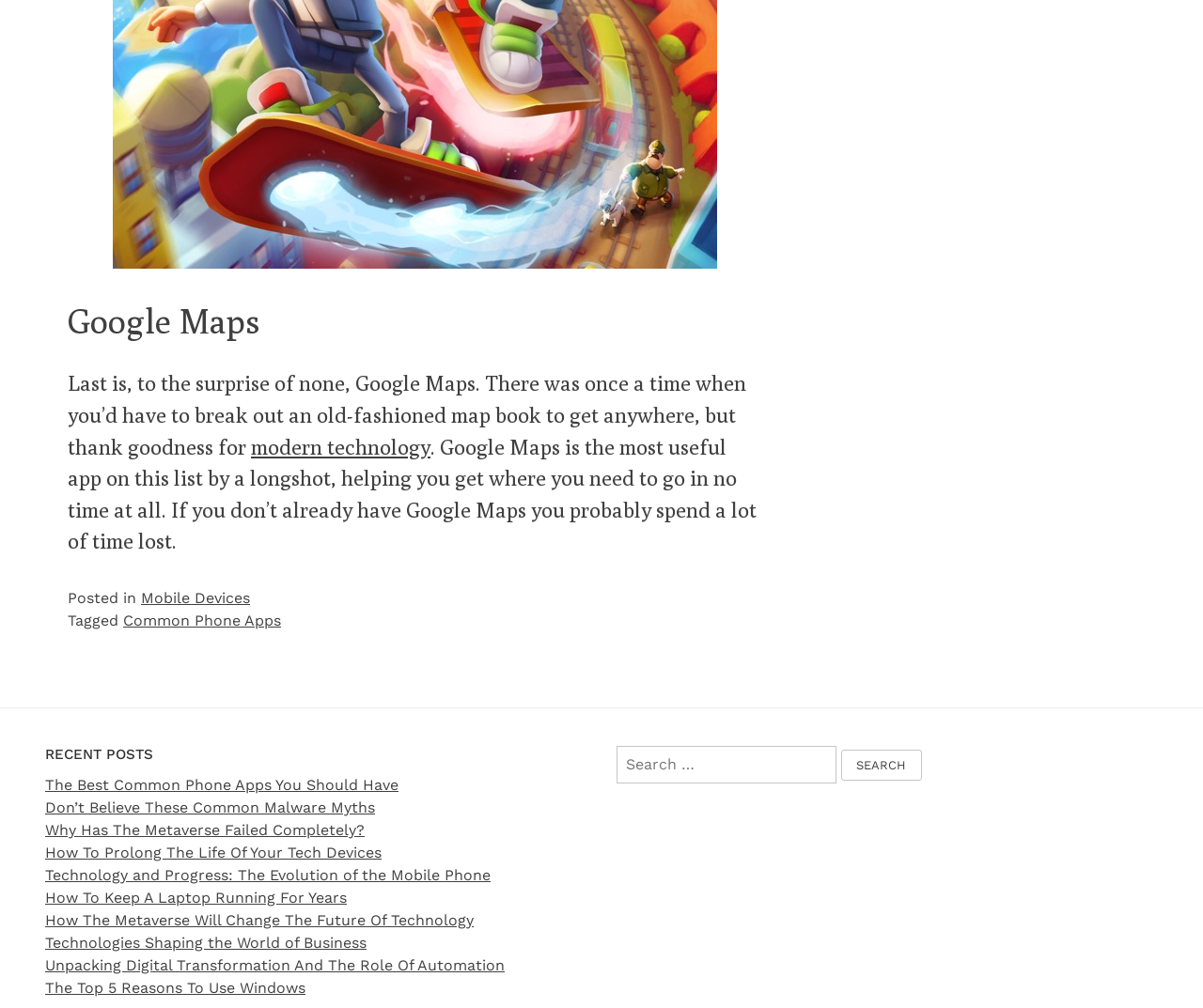Bounding box coordinates must be specified in the format (top-left x, top-left y, bottom-right x, bottom-right y). All values should be floating point numbers between 0 and 1. What are the bounding box coordinates of the UI element described as: Common Phone Apps

[0.102, 0.607, 0.234, 0.624]